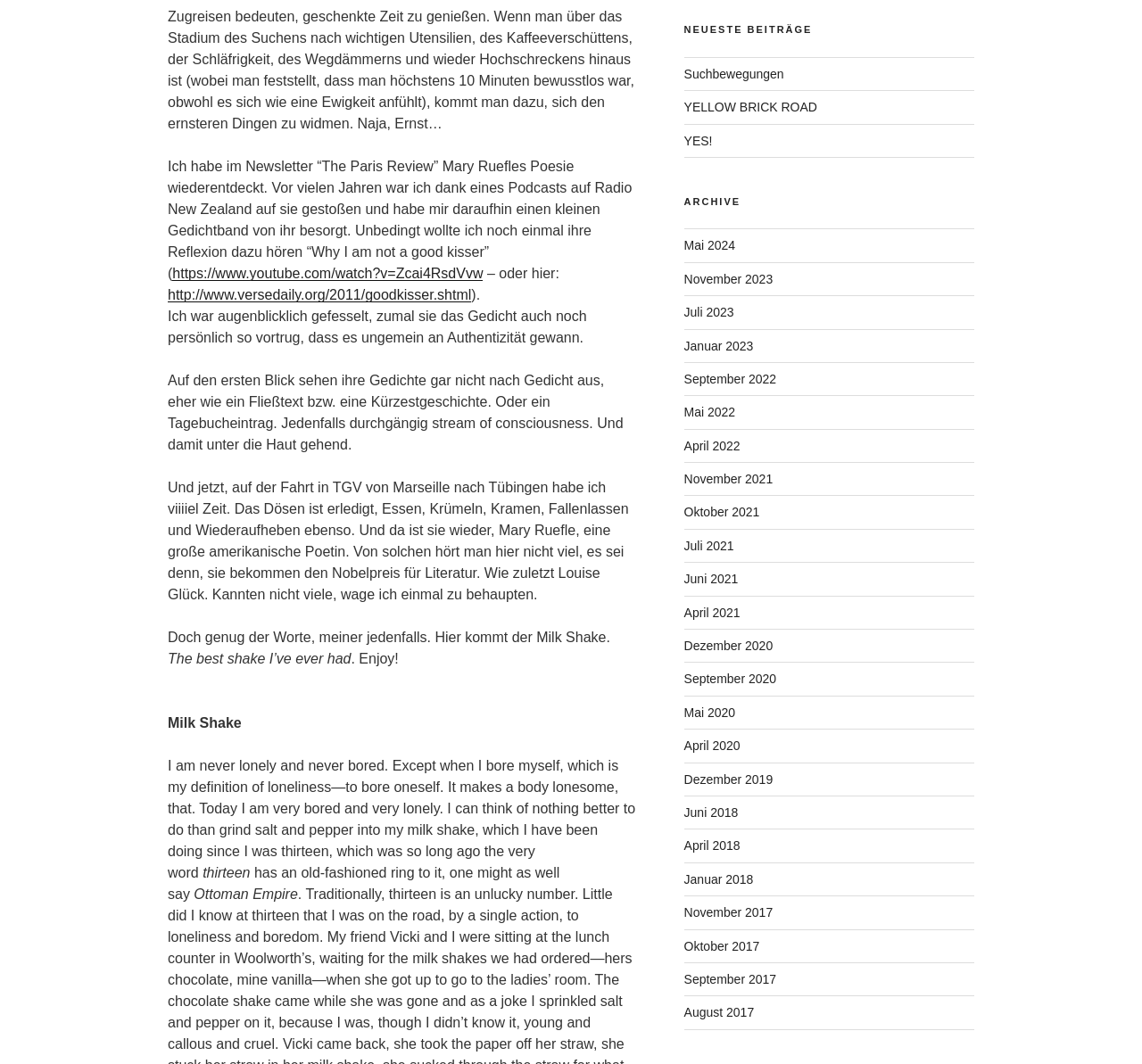Provide the bounding box coordinates for the area that should be clicked to complete the instruction: "Read the poem by Mary Ruefle".

[0.147, 0.27, 0.413, 0.284]